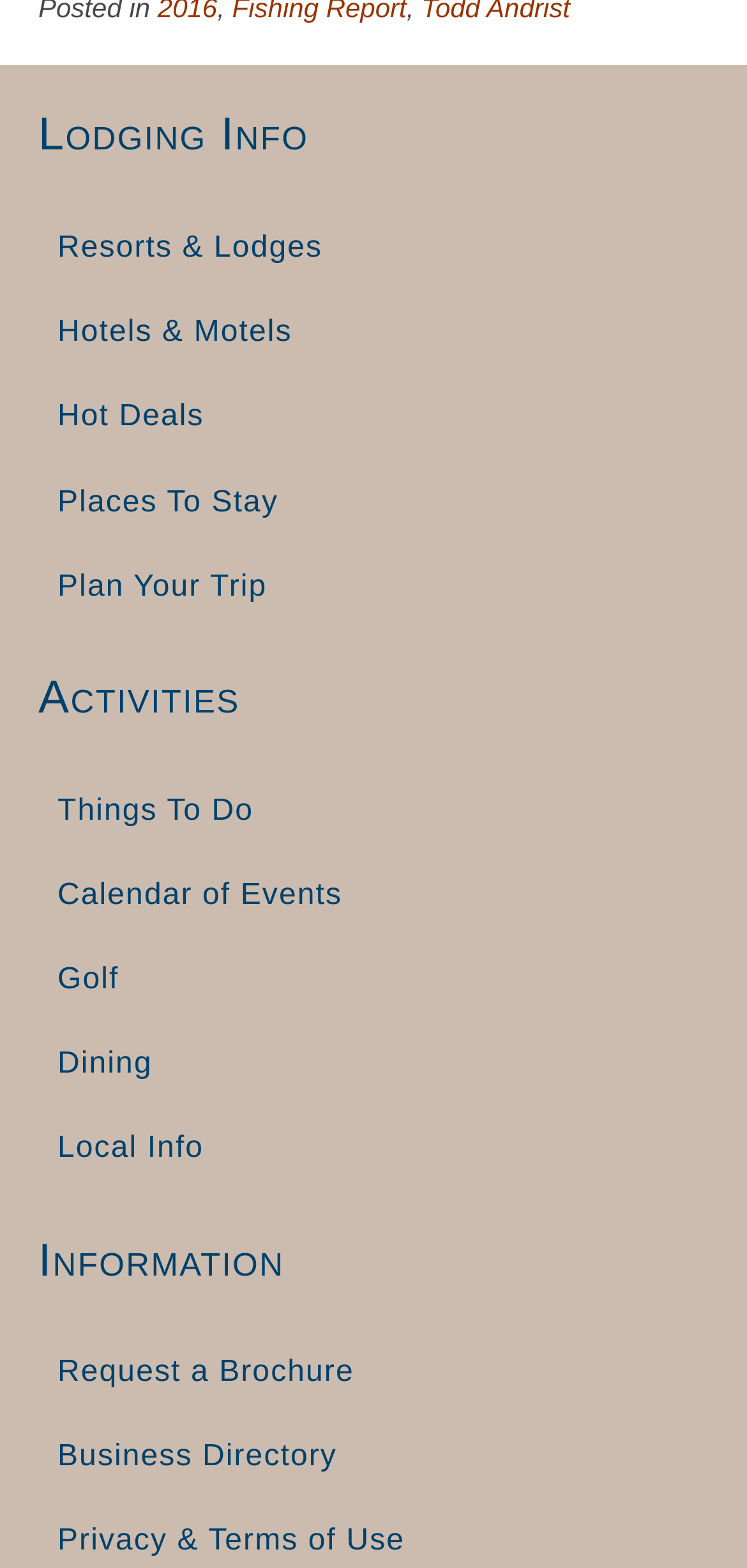Answer the following query concisely with a single word or phrase:
What type of events are listed?

Calendar of Events